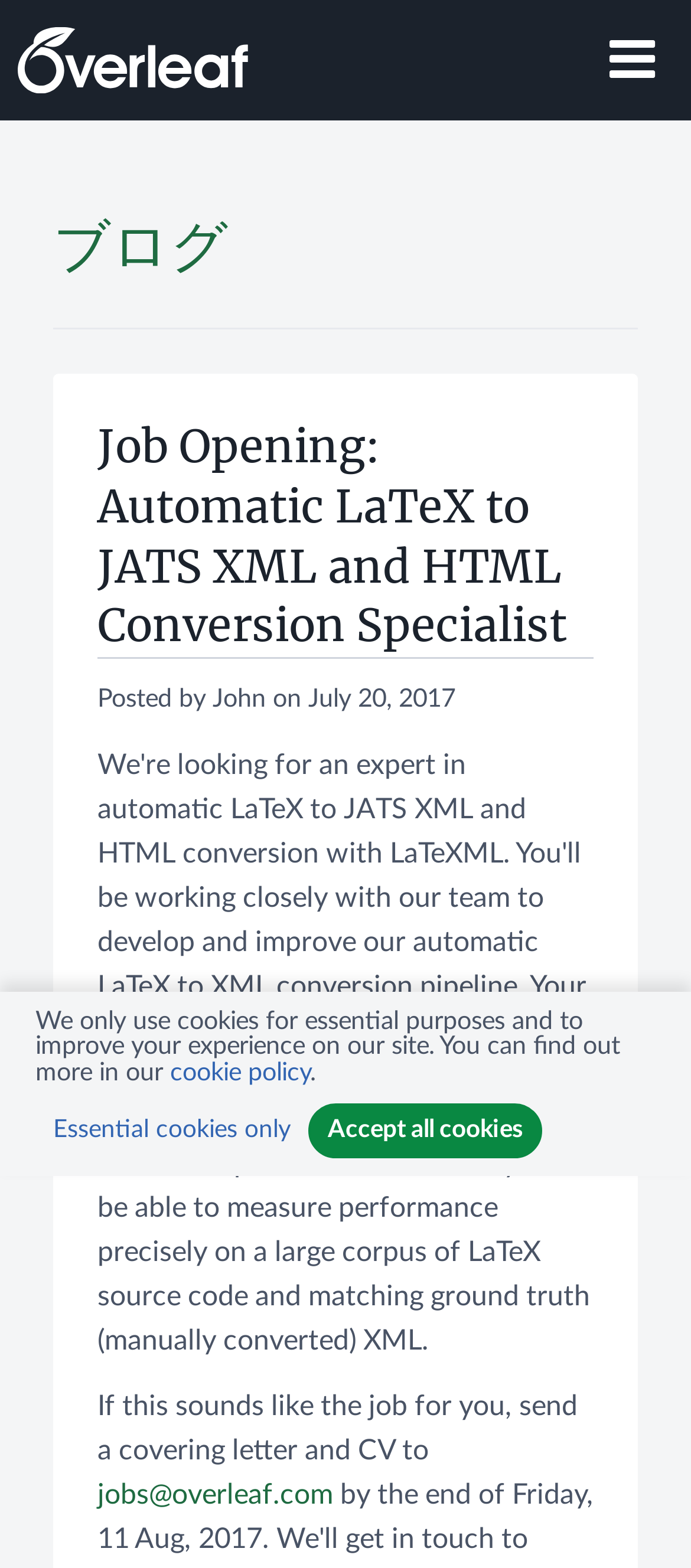Please reply to the following question with a single word or a short phrase:
What is the email address to send the covering letter and CV?

jobs@overleaf.com